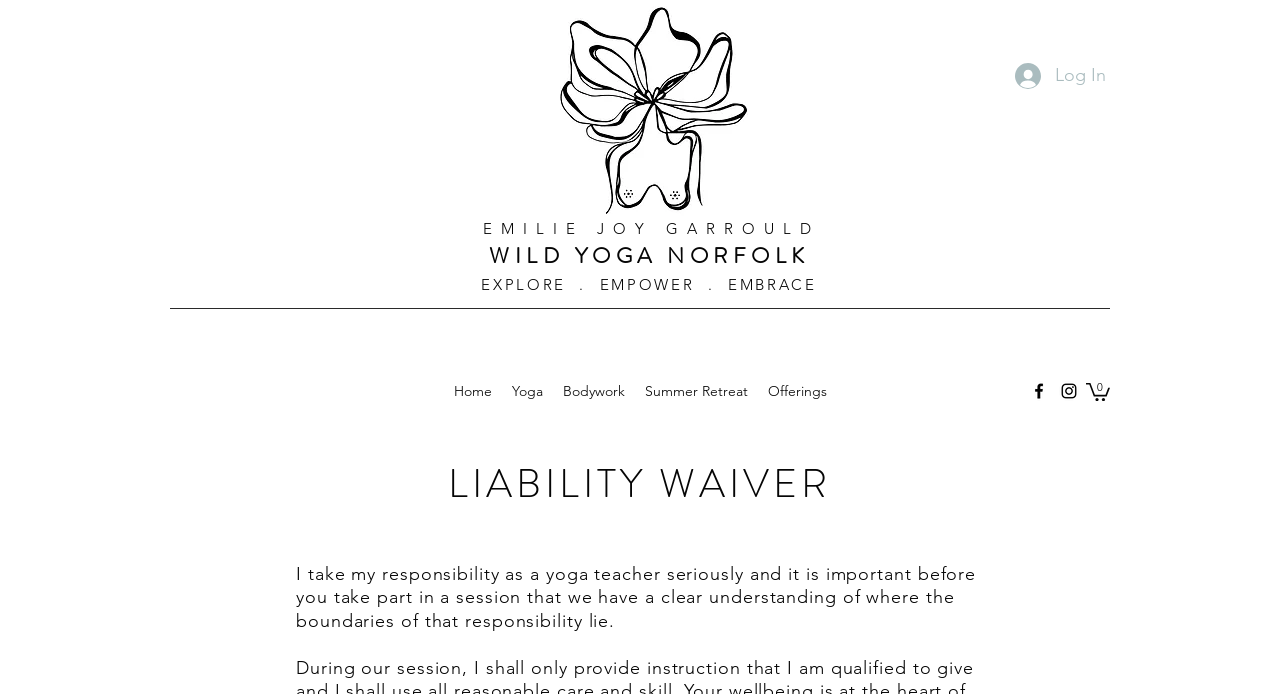Locate the bounding box of the UI element described by: "Yoga" in the given webpage screenshot.

[0.392, 0.542, 0.432, 0.585]